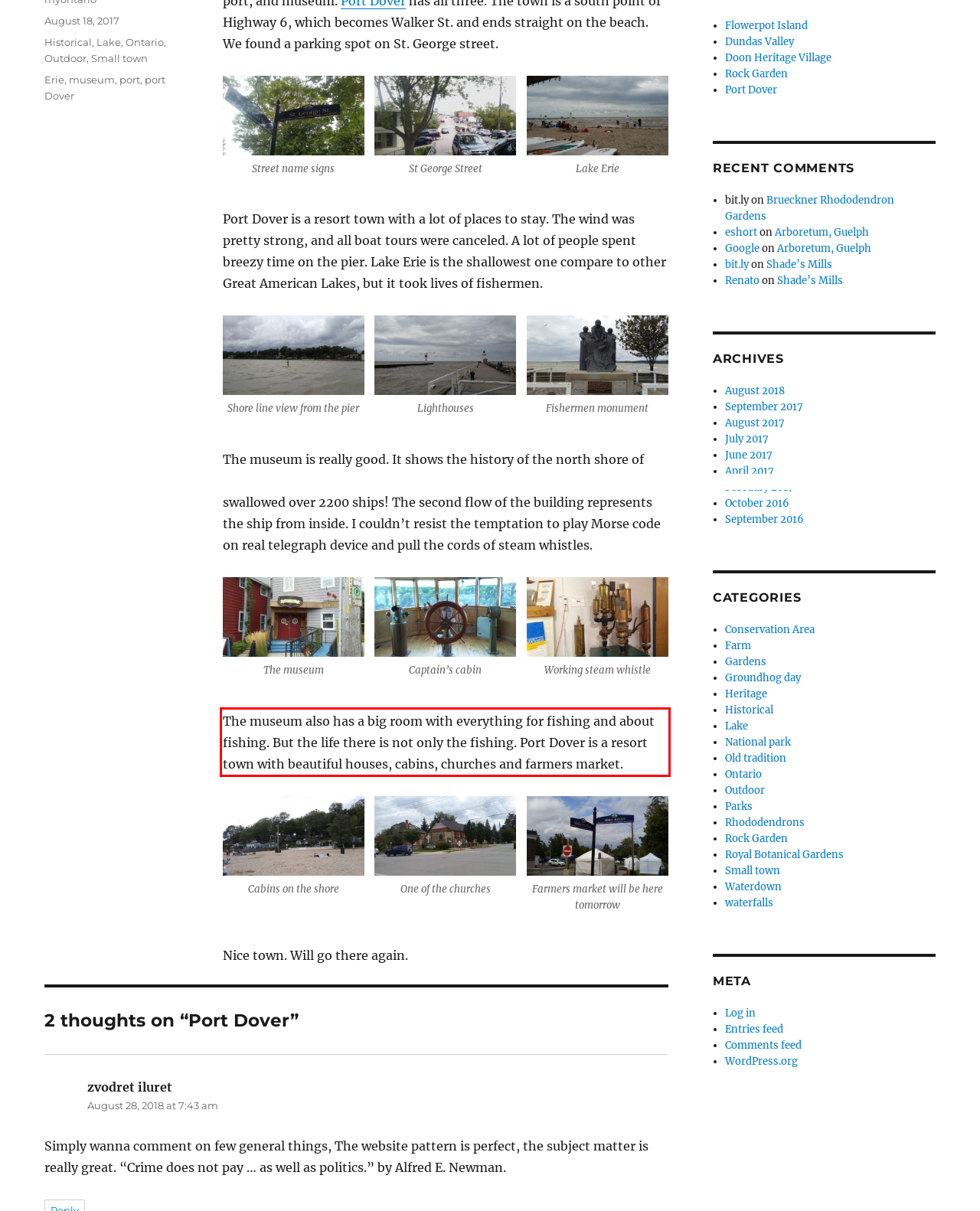Review the webpage screenshot provided, and perform OCR to extract the text from the red bounding box.

The museum also has a big room with everything for fishing and about fishing. But the life there is not only the fishing. Port Dover is a resort town with beautiful houses, cabins, churches and farmers market.